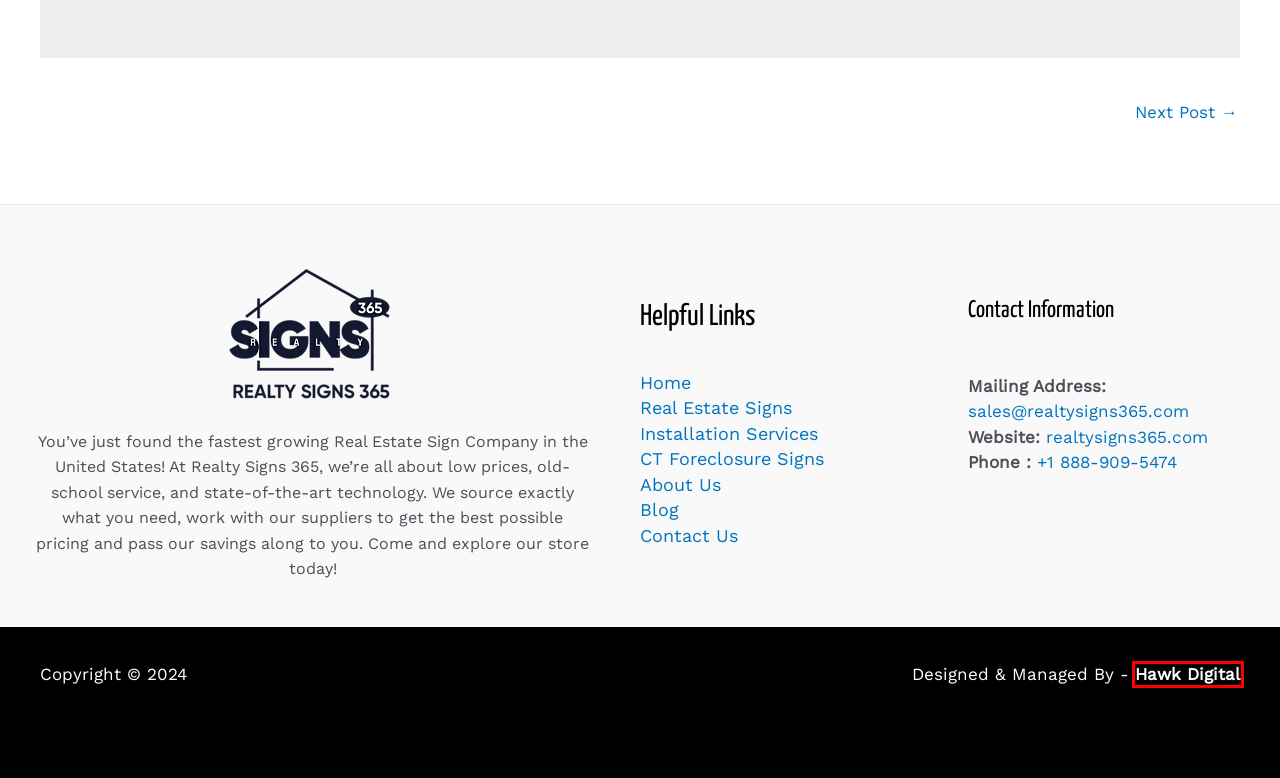Review the webpage screenshot and focus on the UI element within the red bounding box. Select the best-matching webpage description for the new webpage that follows after clicking the highlighted element. Here are the candidates:
A. Is Investing in Custom Real Estate Signs Worth It? | Realty Signs 365
B. CT Foreclosure Signs -
C. Installation Services -
D. Hritvik, Author at
E. Contact Us -
F. HAWK DIGITAL AGENCY - Hawk Digital
G. About Us - Realty Sign 365
H. Real Estate Signs Archives -

F